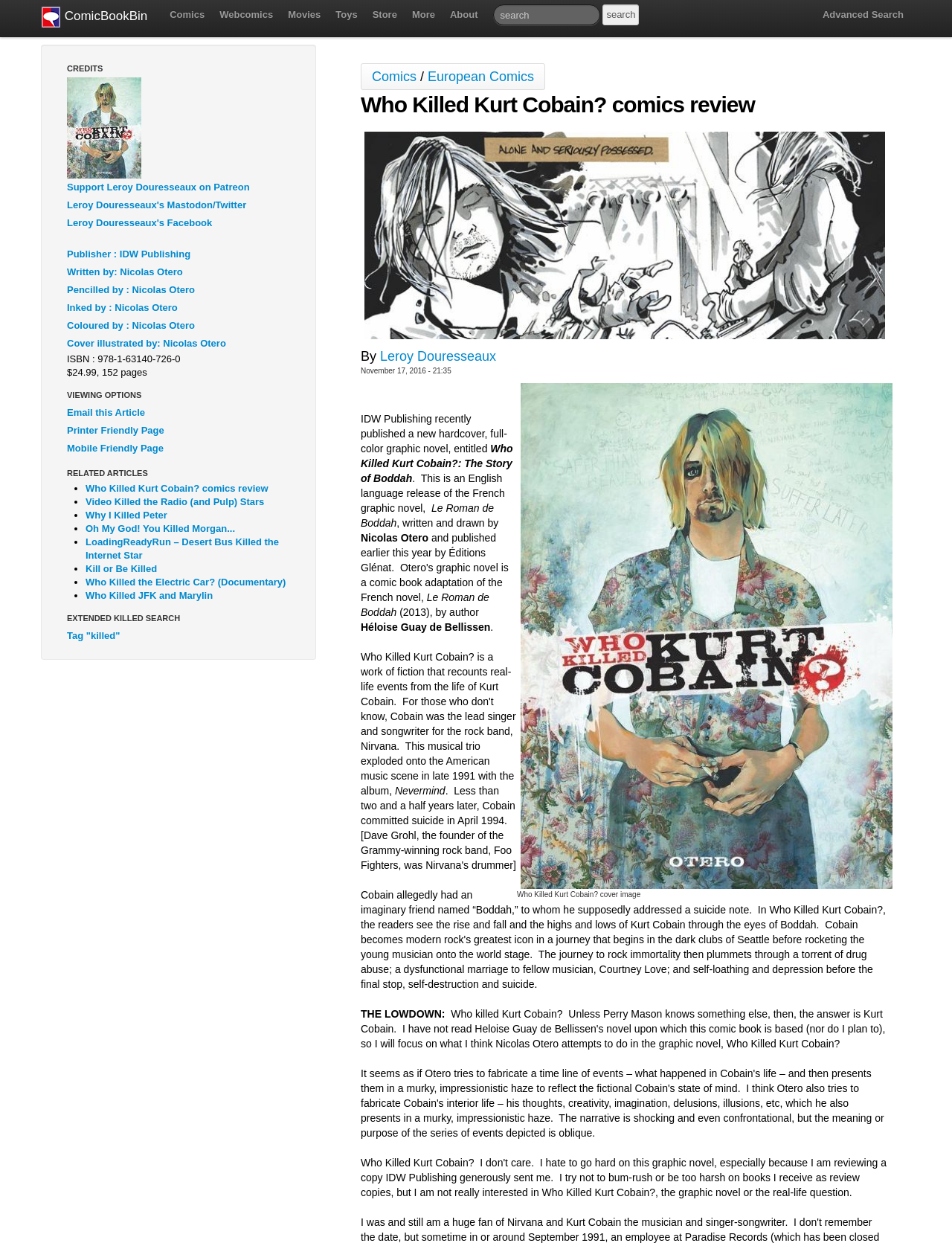Given the webpage screenshot and the description, determine the bounding box coordinates (top-left x, top-left y, bottom-right x, bottom-right y) that define the location of the UI element matching this description: Who Killed JFK and Marylin

[0.09, 0.475, 0.224, 0.484]